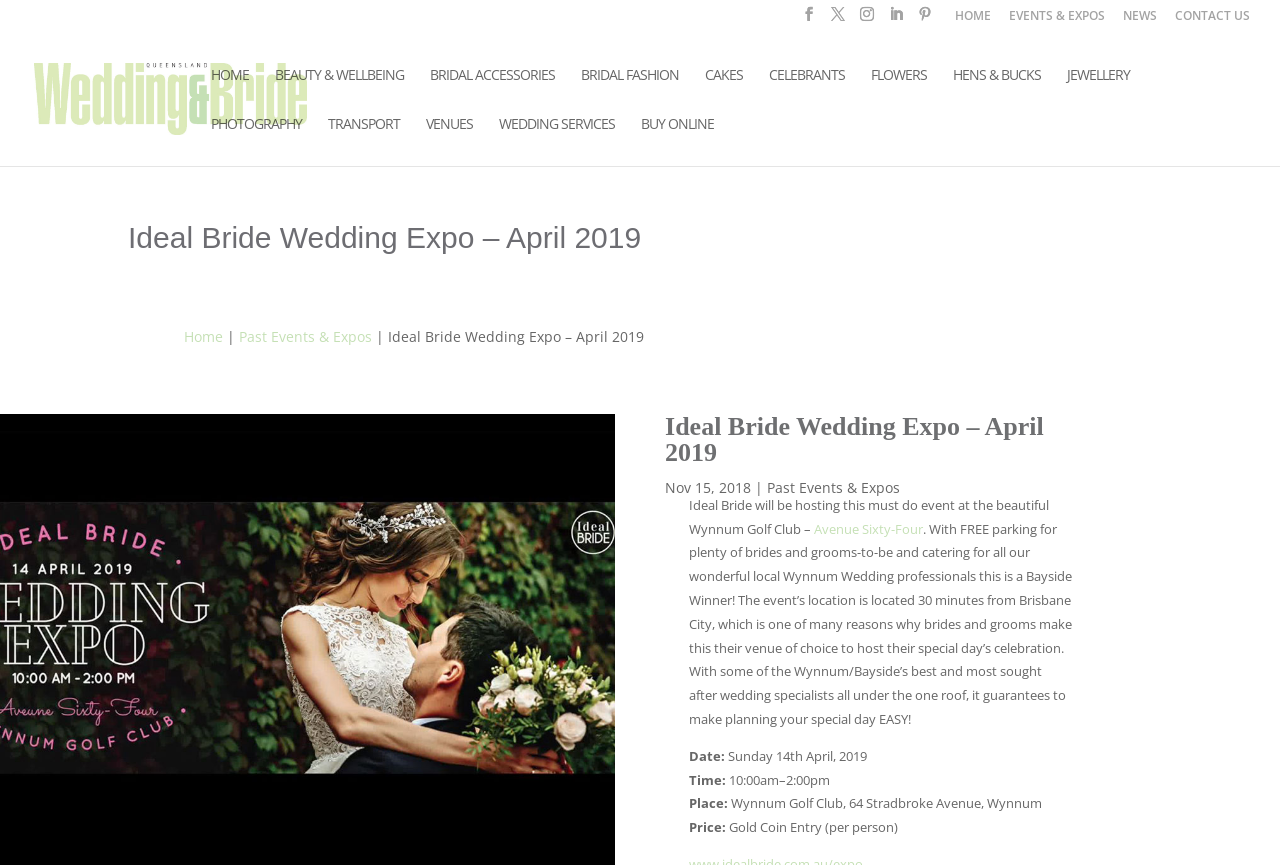Respond to the following query with just one word or a short phrase: 
What is the name of the event?

Ideal Bride Wedding Expo